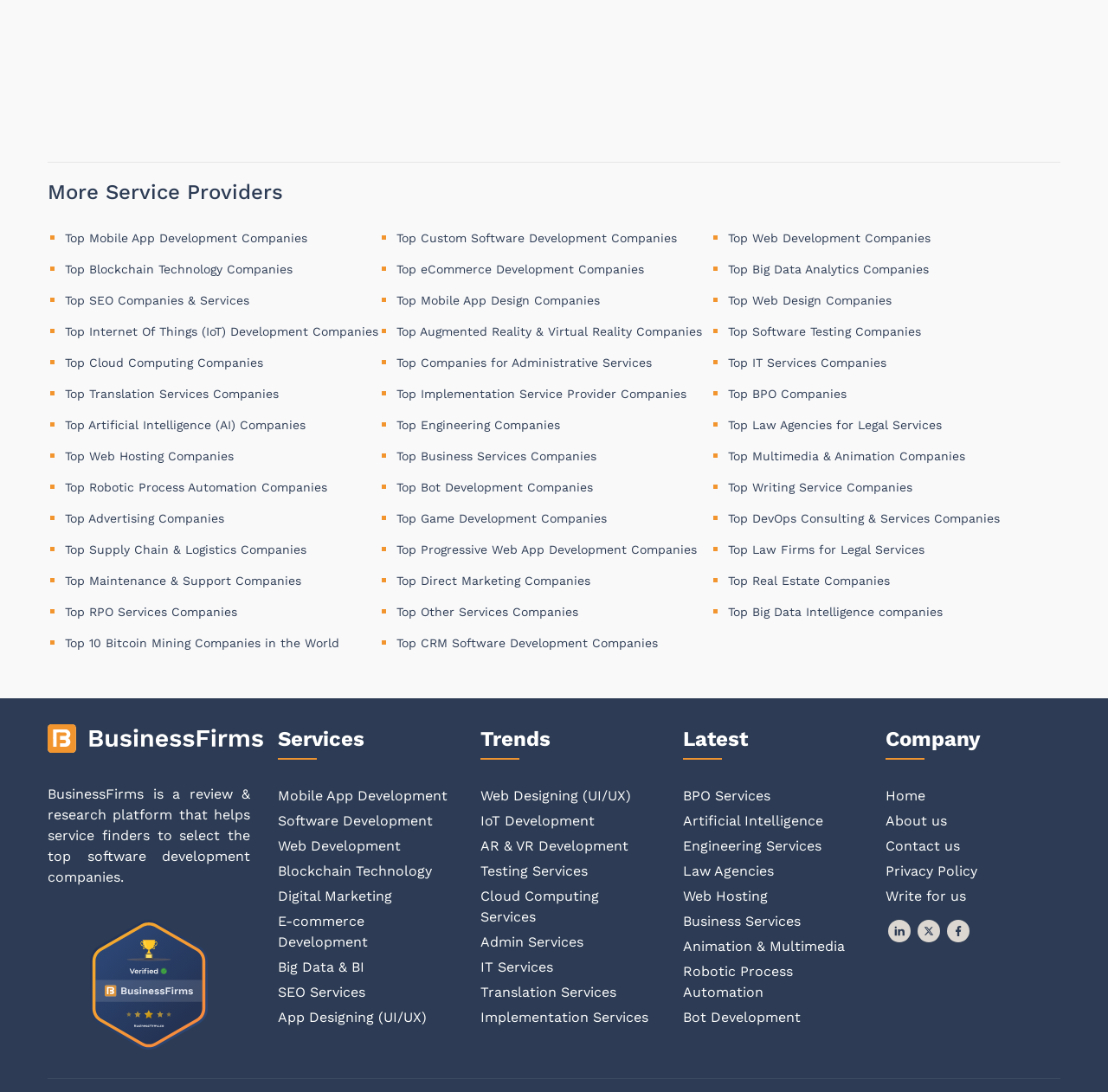Find the bounding box coordinates of the clickable area that will achieve the following instruction: "Discover Top Game Development Companies".

[0.358, 0.468, 0.548, 0.481]